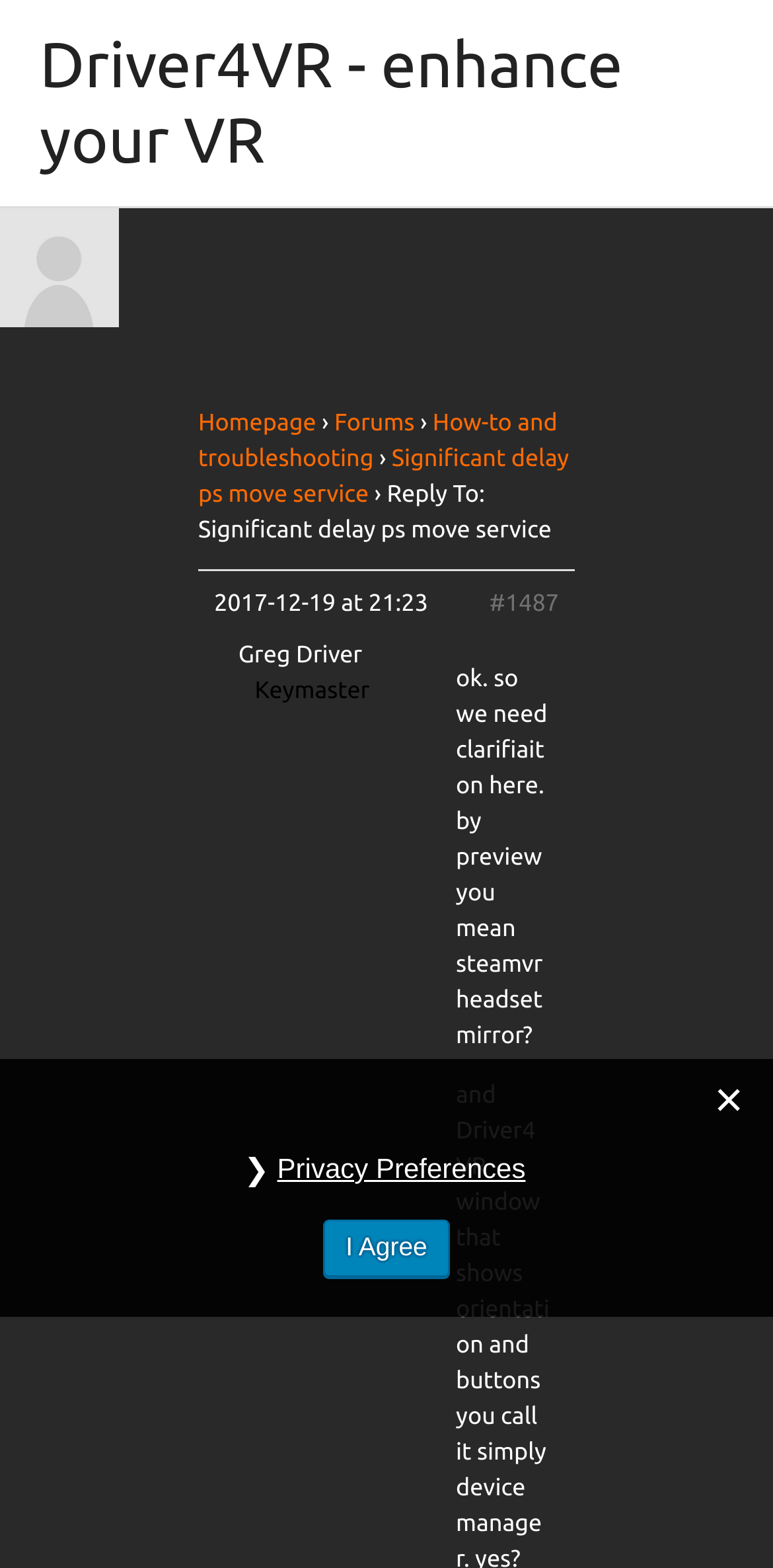What is the date of the reply?
Can you provide a detailed and comprehensive answer to the question?

The date of the reply can be found below the topic title, where it says '2017-12-19 at 21:23'.